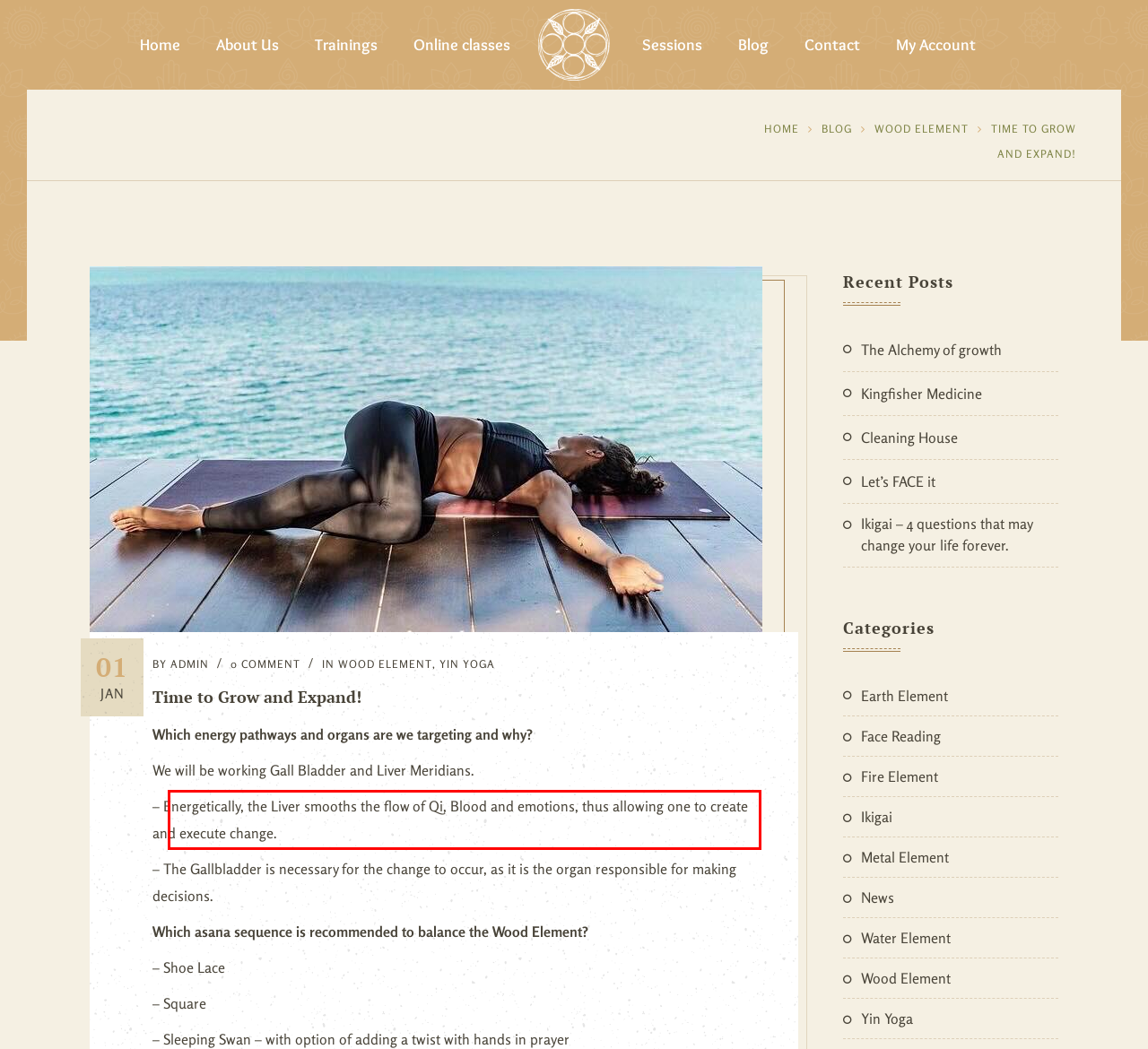You have a screenshot of a webpage, and there is a red bounding box around a UI element. Utilize OCR to extract the text within this red bounding box.

– Energetically, the Liver smooths the flow of Qi, Blood and emotions, thus allowing one to create and execute change.